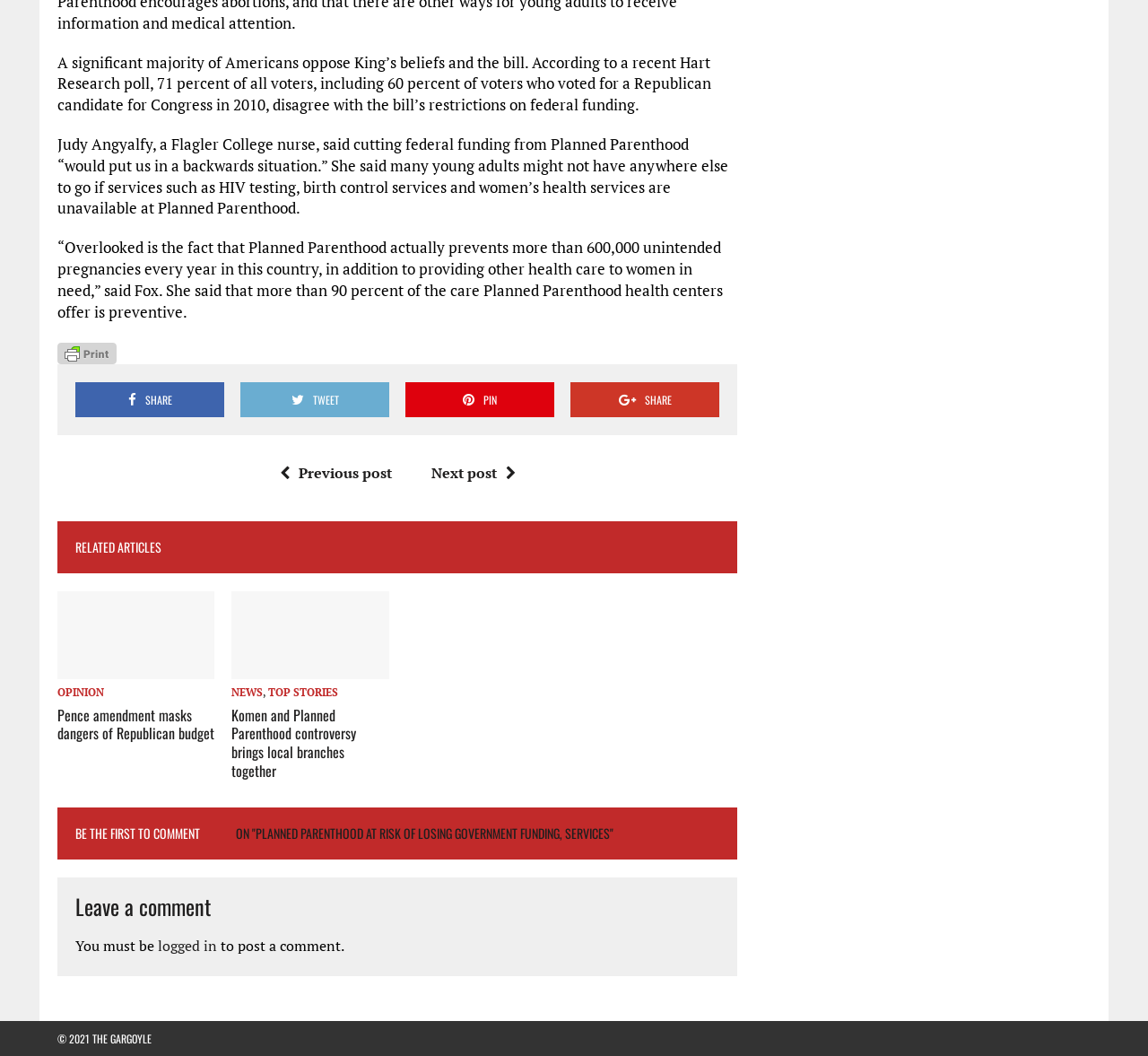Give a one-word or short phrase answer to this question: 
How many social media sharing options are available?

4